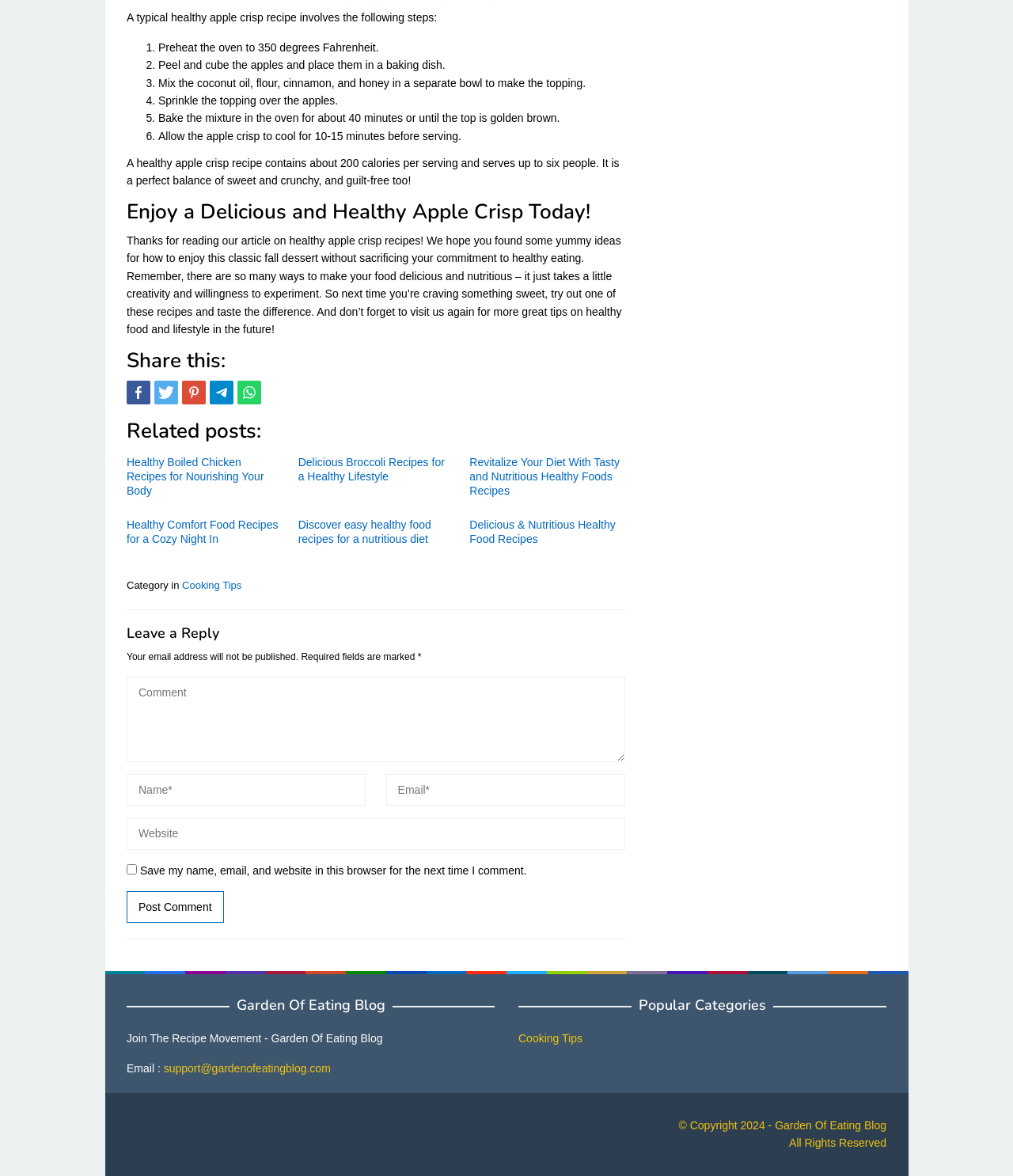Look at the image and write a detailed answer to the question: 
What is the category of the article?

The category of the article is mentioned in the footer section as 'Category in Cooking Tips'.